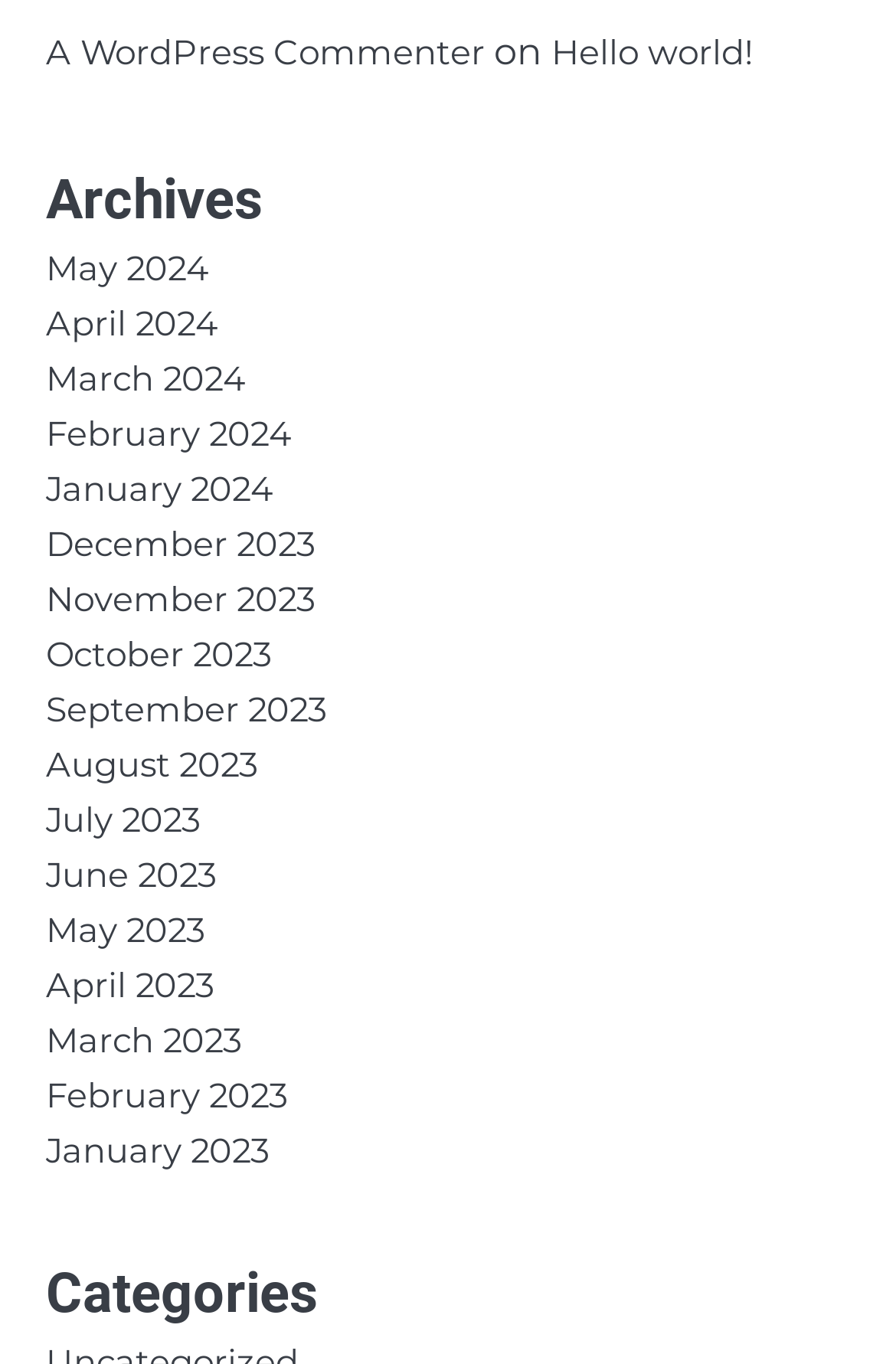Find the bounding box coordinates for the area that must be clicked to perform this action: "view archives".

[0.051, 0.117, 0.949, 0.178]